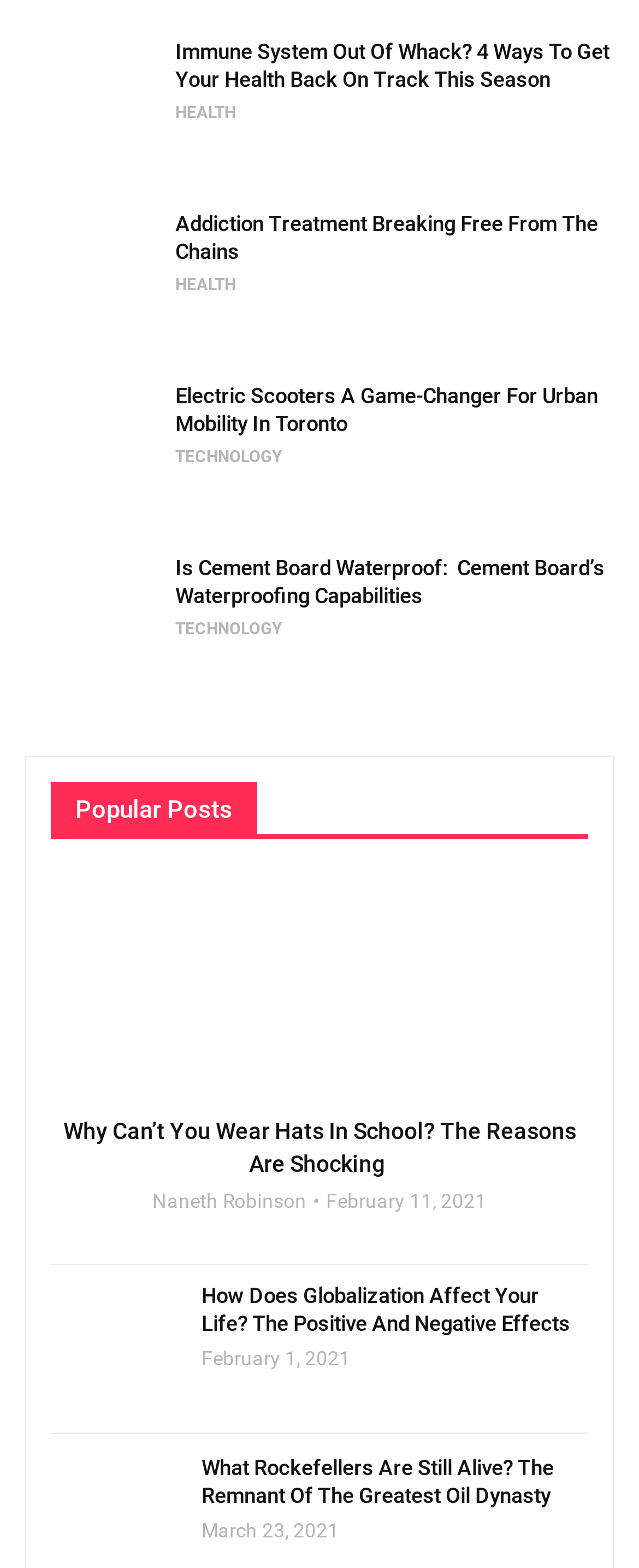Could you locate the bounding box coordinates for the section that should be clicked to accomplish this task: "Check out popular posts".

[0.079, 0.498, 0.403, 0.532]